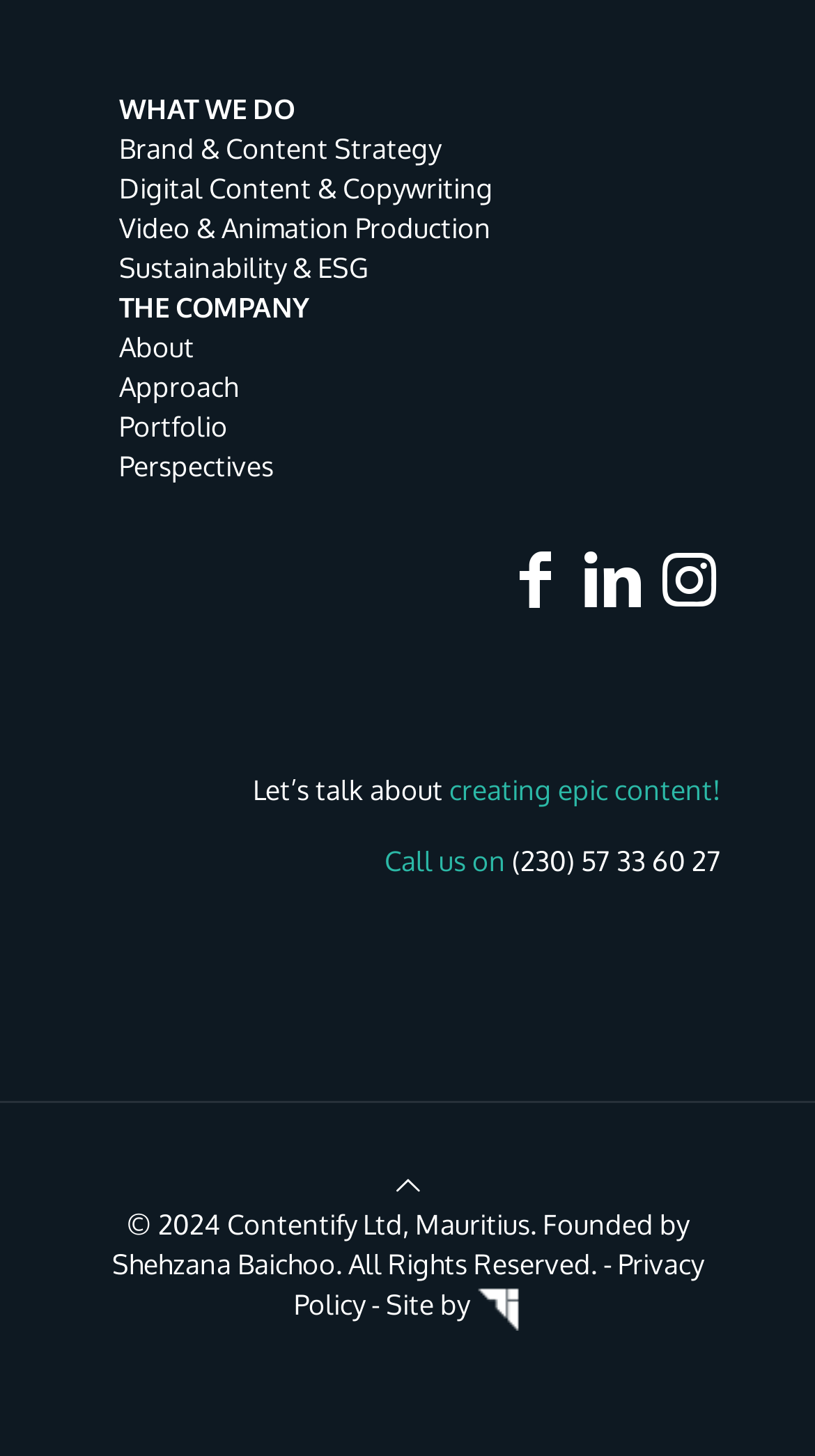Please identify the bounding box coordinates of the element's region that should be clicked to execute the following instruction: "Click on Brand & Content Strategy". The bounding box coordinates must be four float numbers between 0 and 1, i.e., [left, top, right, bottom].

[0.146, 0.09, 0.541, 0.113]